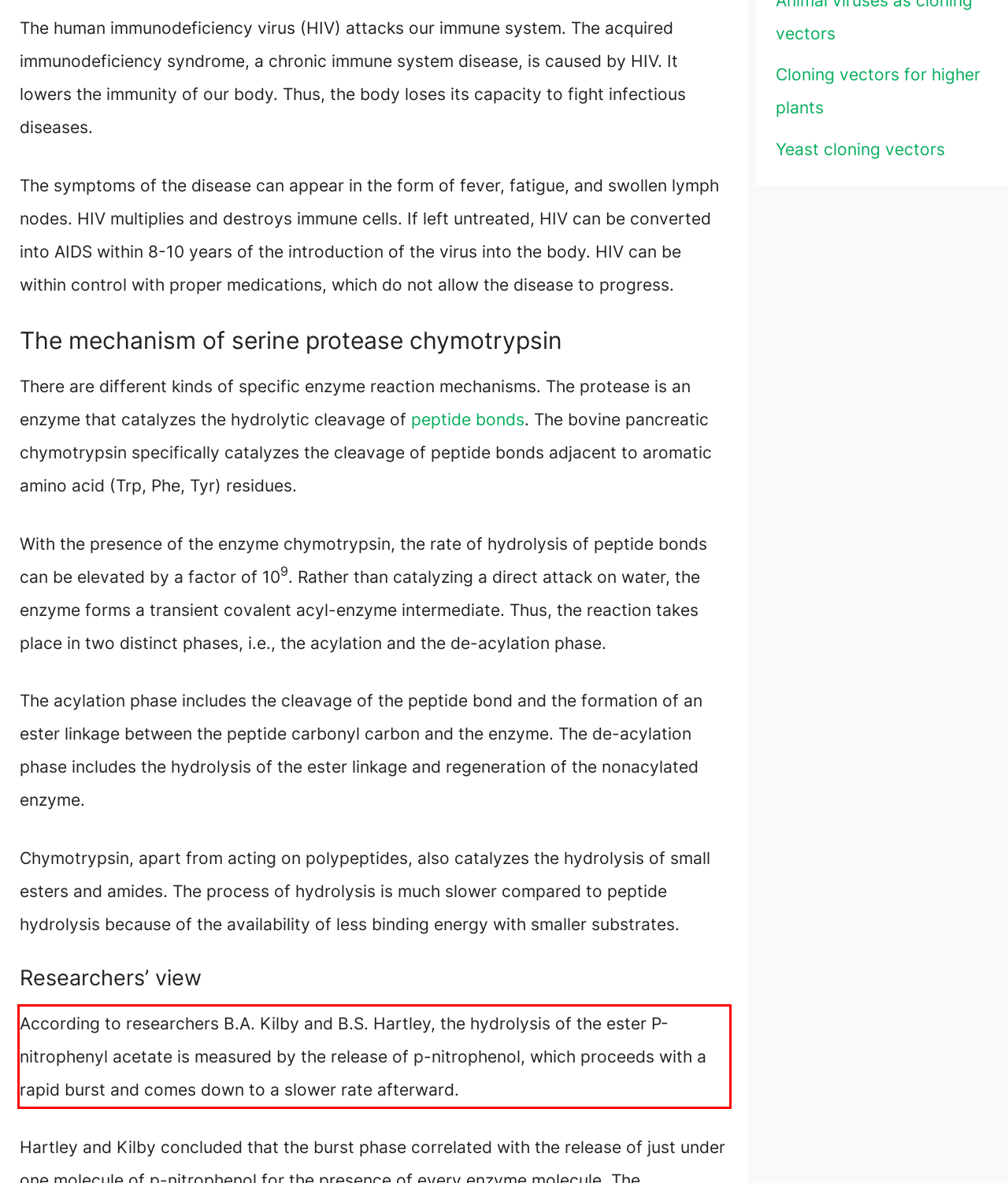You are given a webpage screenshot with a red bounding box around a UI element. Extract and generate the text inside this red bounding box.

According to researchers B.A. Kilby and B.S. Hartley, the hydrolysis of the ester P-nitrophenyl acetate is measured by the release of p-nitrophenol, which proceeds with a rapid burst and comes down to a slower rate afterward.